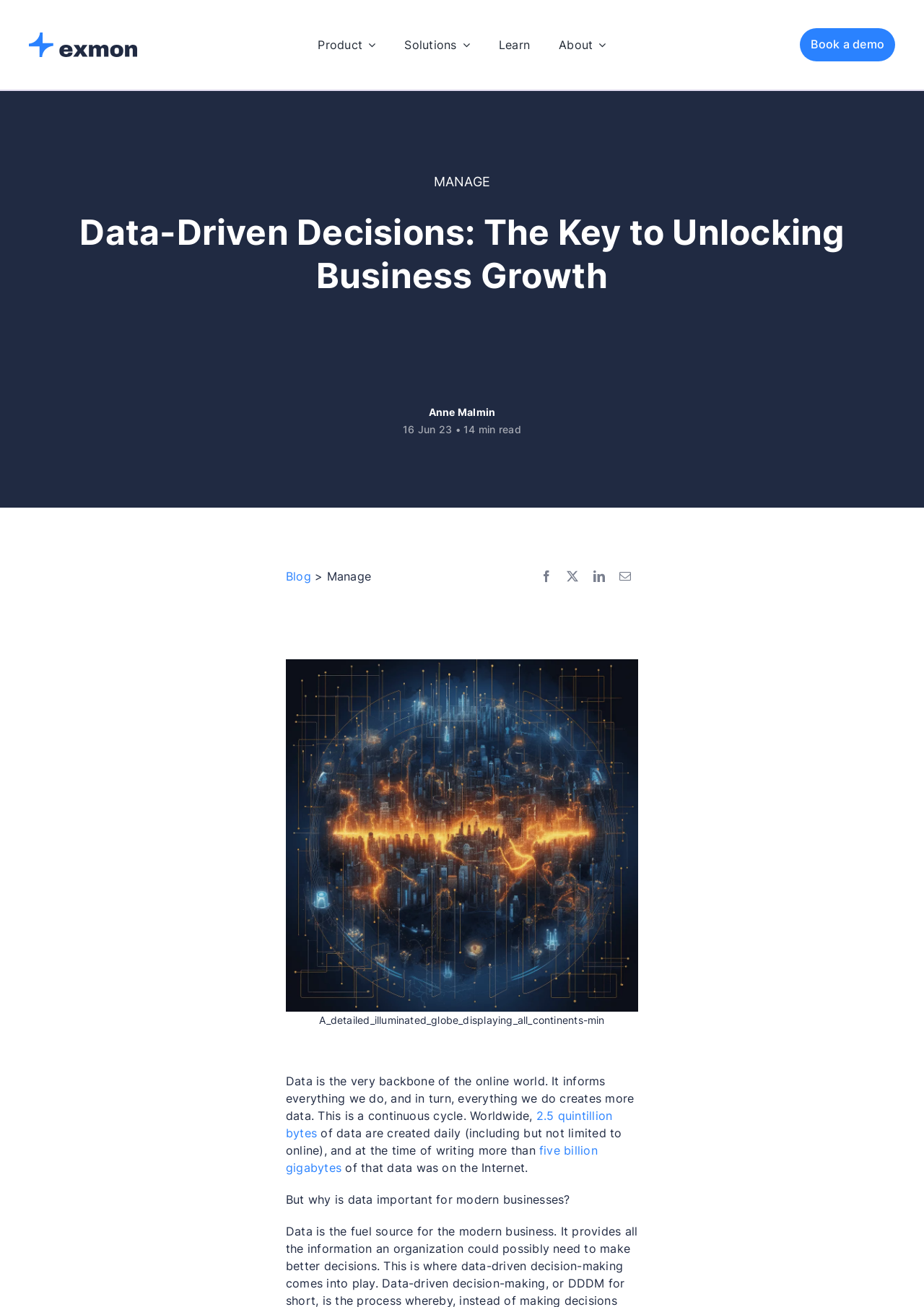What is the main topic of this webpage?
Using the picture, provide a one-word or short phrase answer.

Data importance